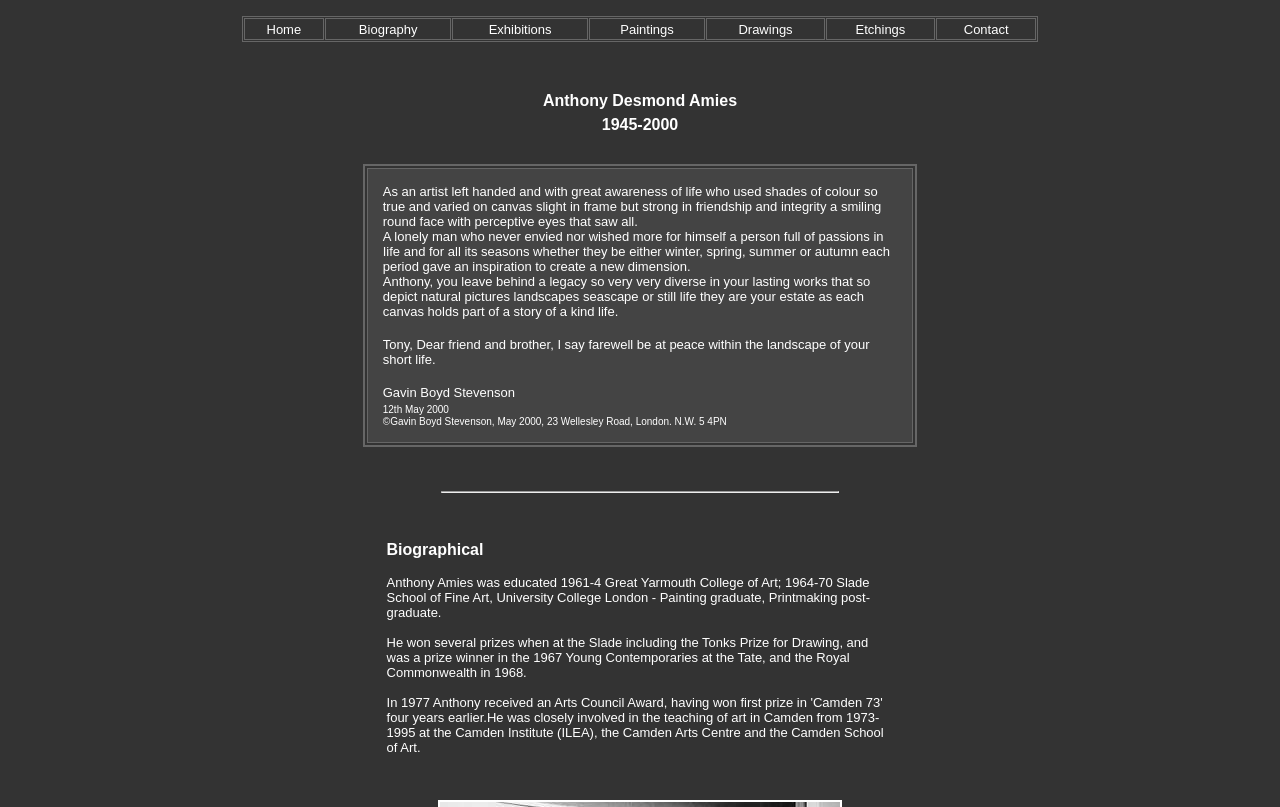Please give a short response to the question using one word or a phrase:
What is the range of years the artist was educated at the Slade School of Fine Art?

1964-70